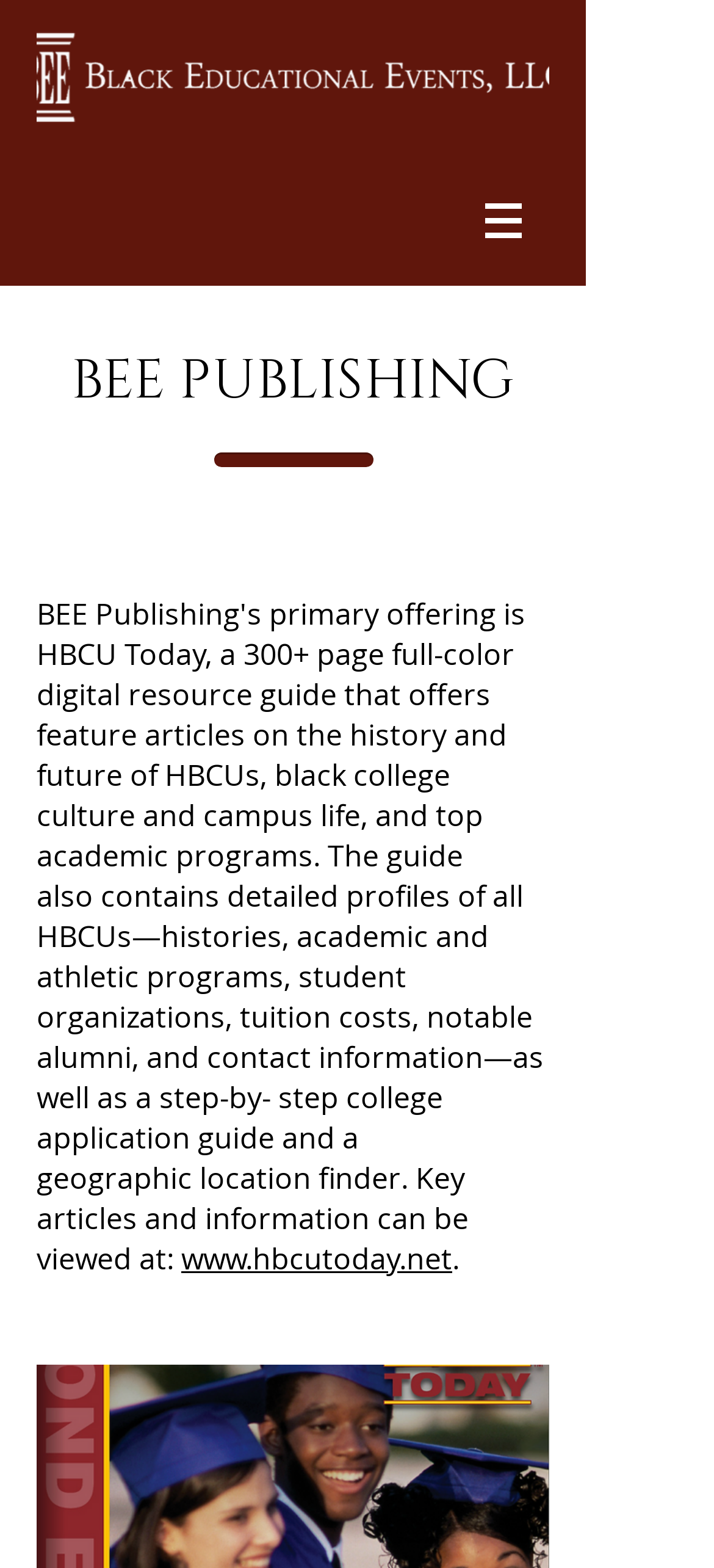Provide the bounding box coordinates of the HTML element described as: "www.hbcutoday.net". The bounding box coordinates should be four float numbers between 0 and 1, i.e., [left, top, right, bottom].

[0.254, 0.79, 0.633, 0.815]